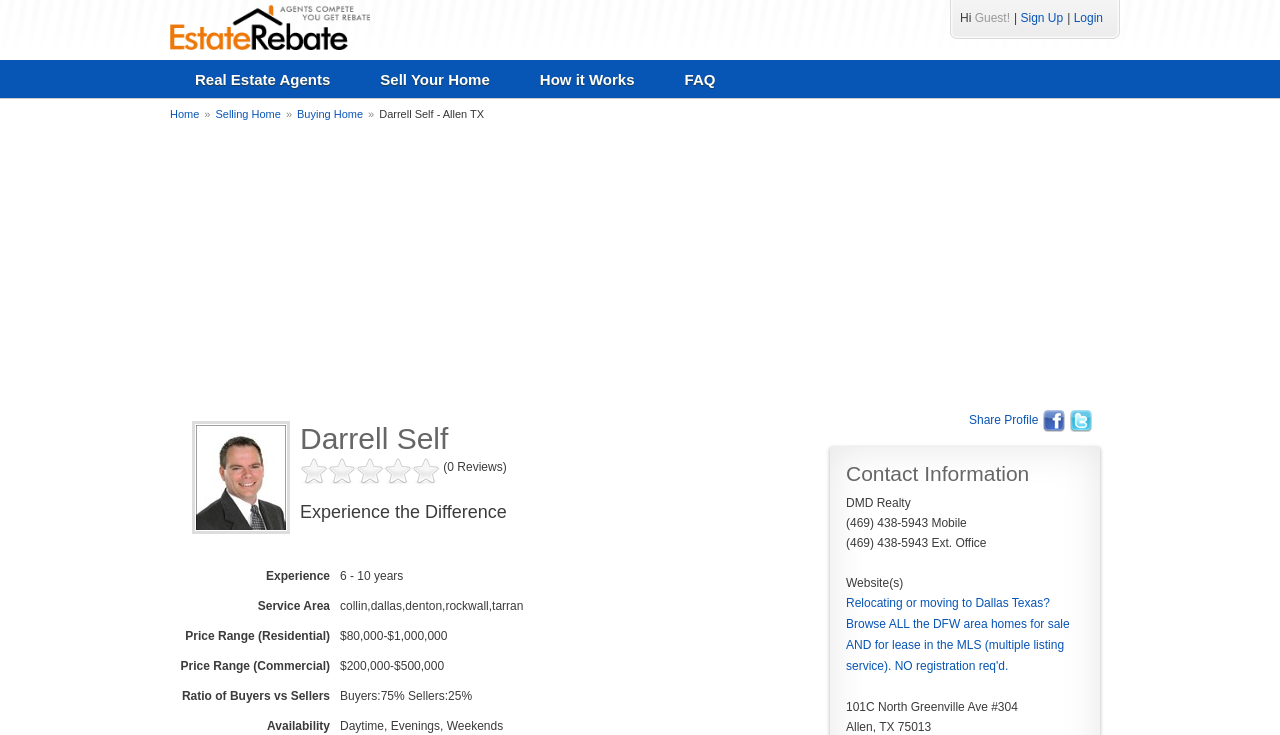Provide the bounding box coordinates of the section that needs to be clicked to accomplish the following instruction: "Click on 'Find Top Real Estate Agent with Rebate'."

[0.133, 0.054, 0.289, 0.073]